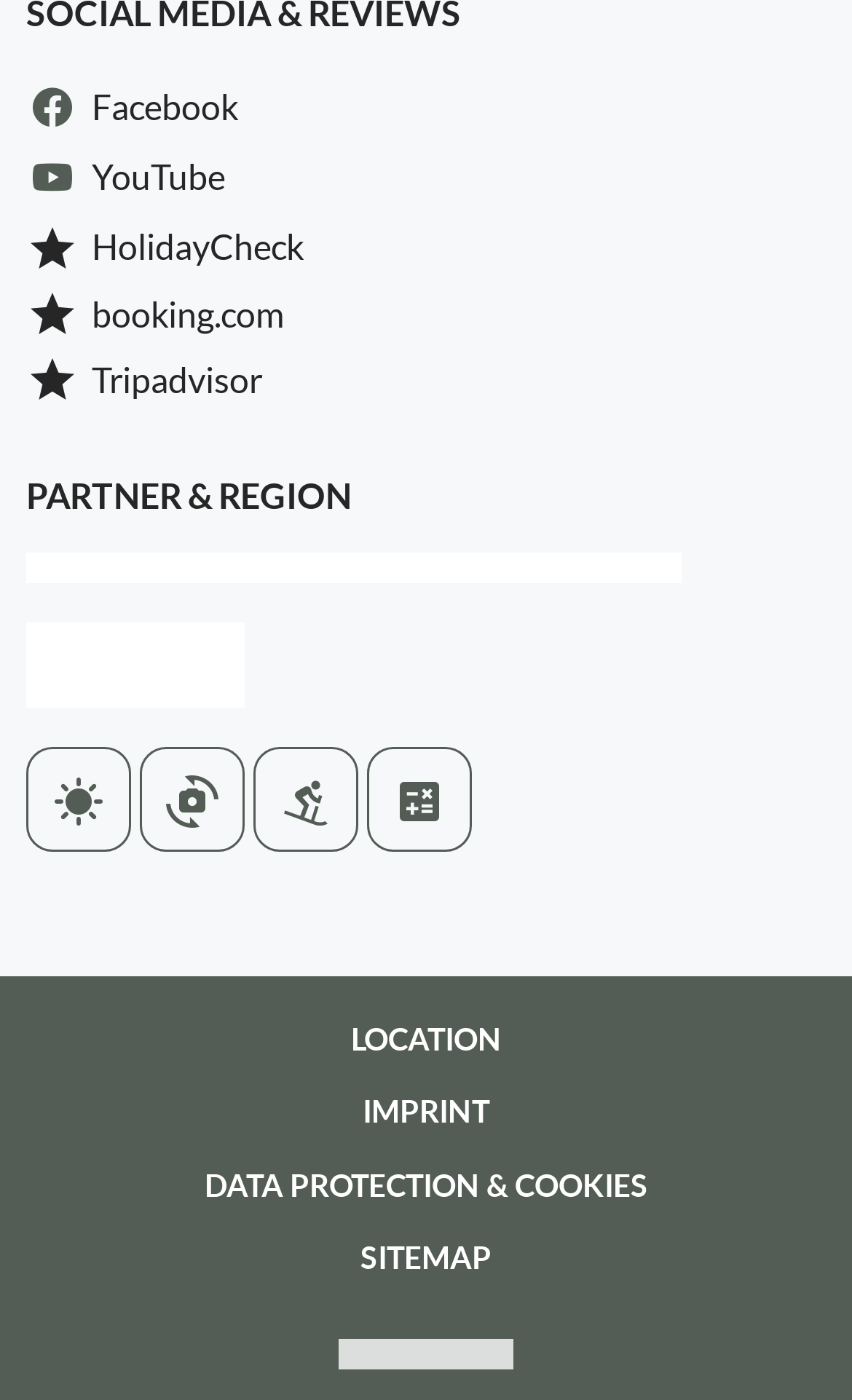Pinpoint the bounding box coordinates of the area that must be clicked to complete this instruction: "Visit Facebook".

[0.031, 0.051, 0.969, 0.102]